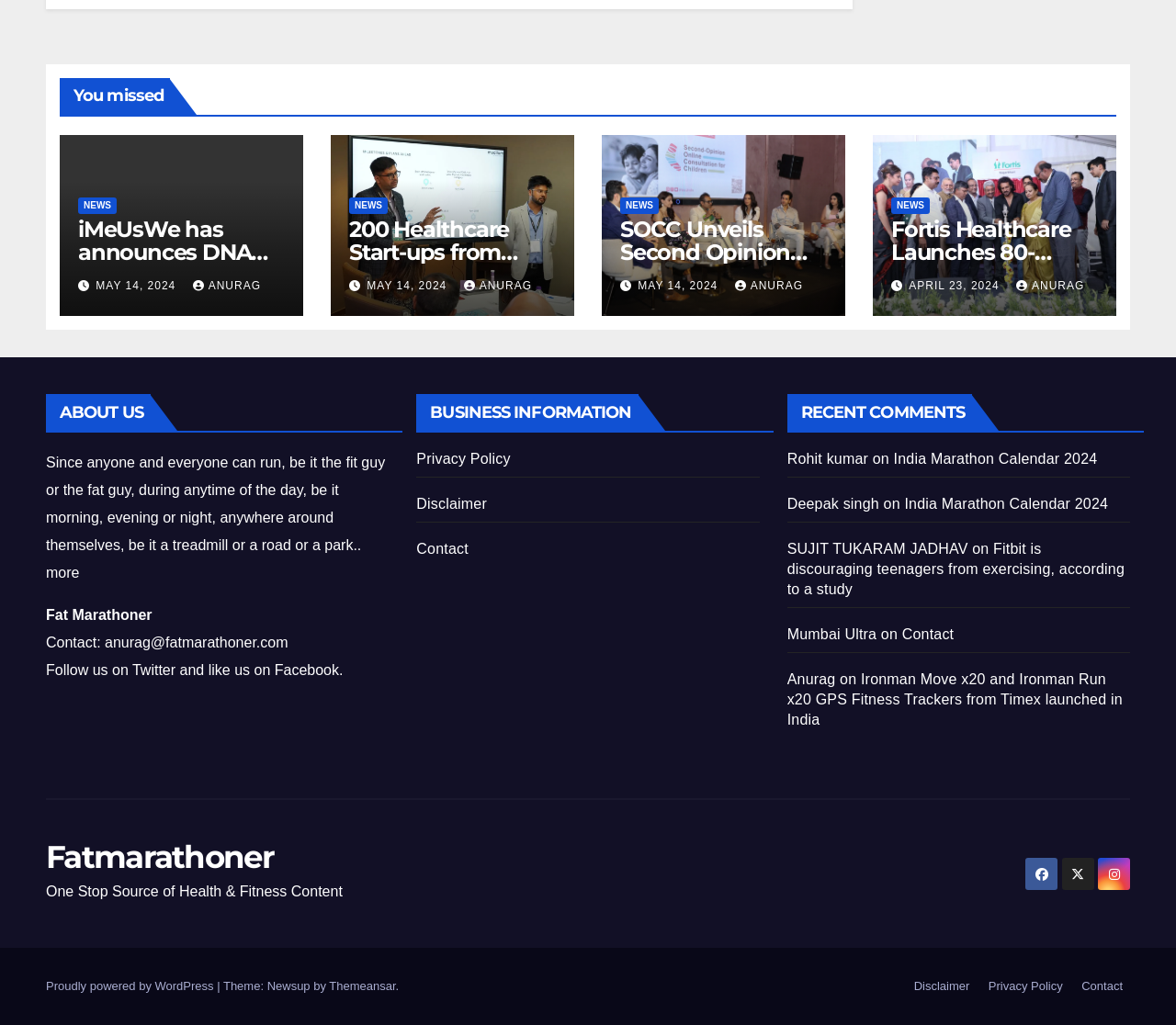Identify the bounding box coordinates of the region I need to click to complete this instruction: "Contact Anurag".

[0.039, 0.619, 0.245, 0.635]